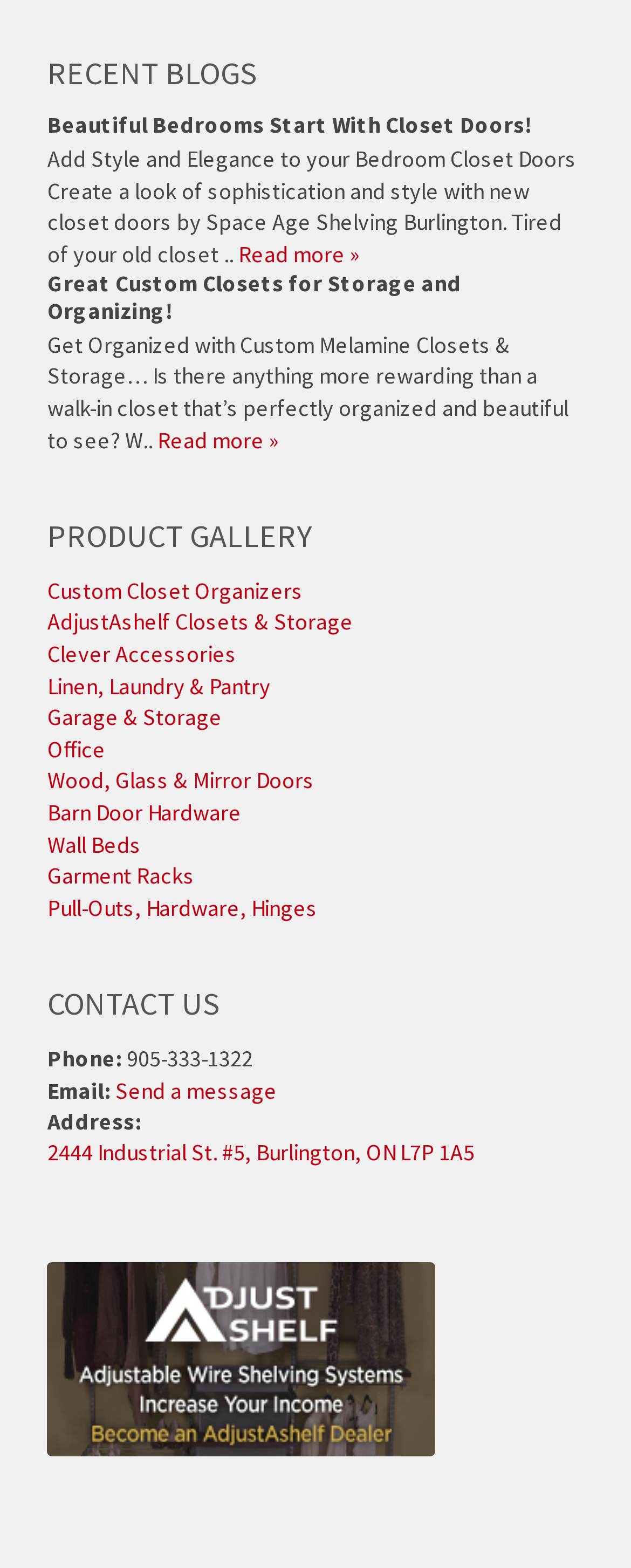What is the phone number to contact?
Provide a one-word or short-phrase answer based on the image.

905-333-1322